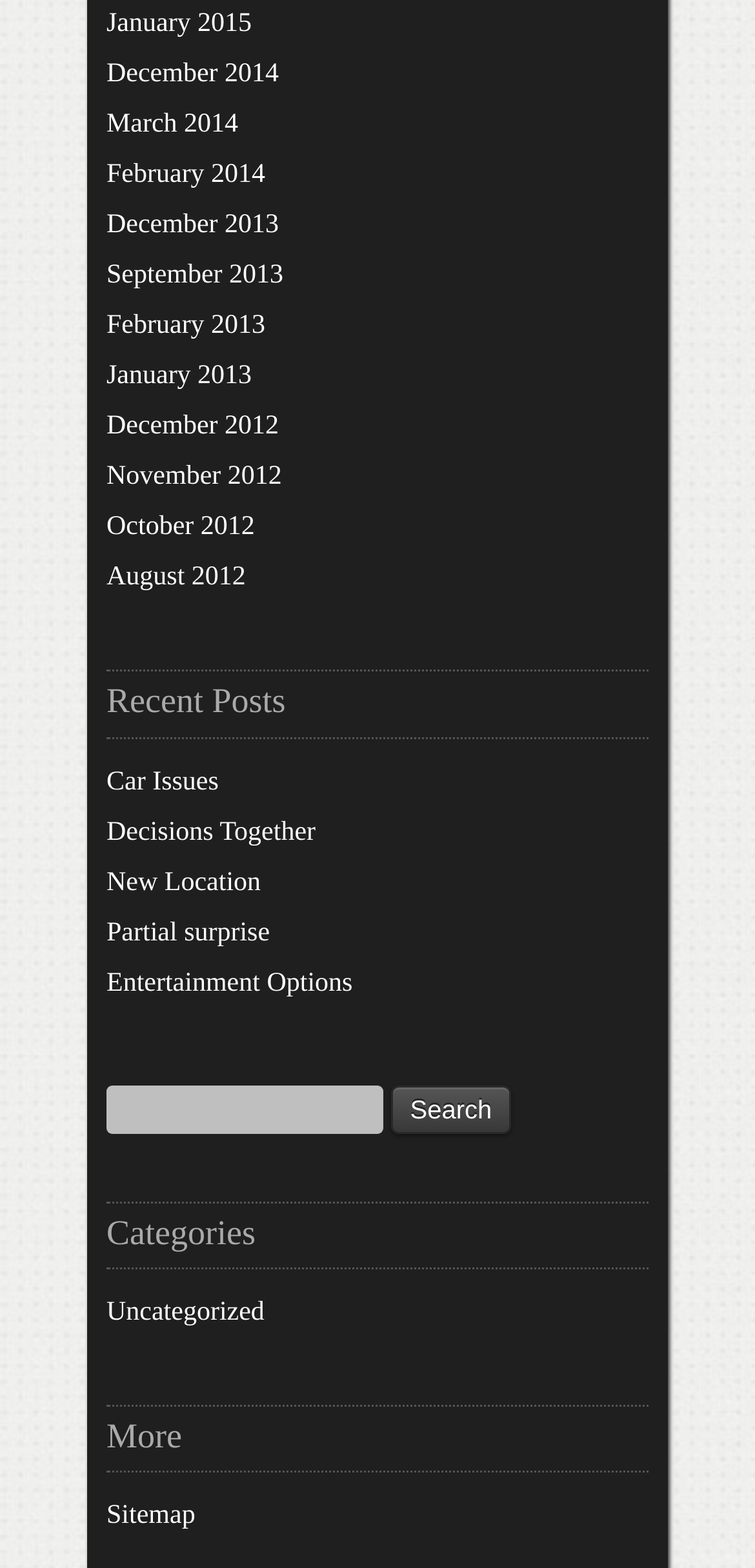Please provide a detailed answer to the question below by examining the image:
How many links are there in the 'Recent Posts' section?

I counted the number of links in the 'Recent Posts' section and found 12 links.